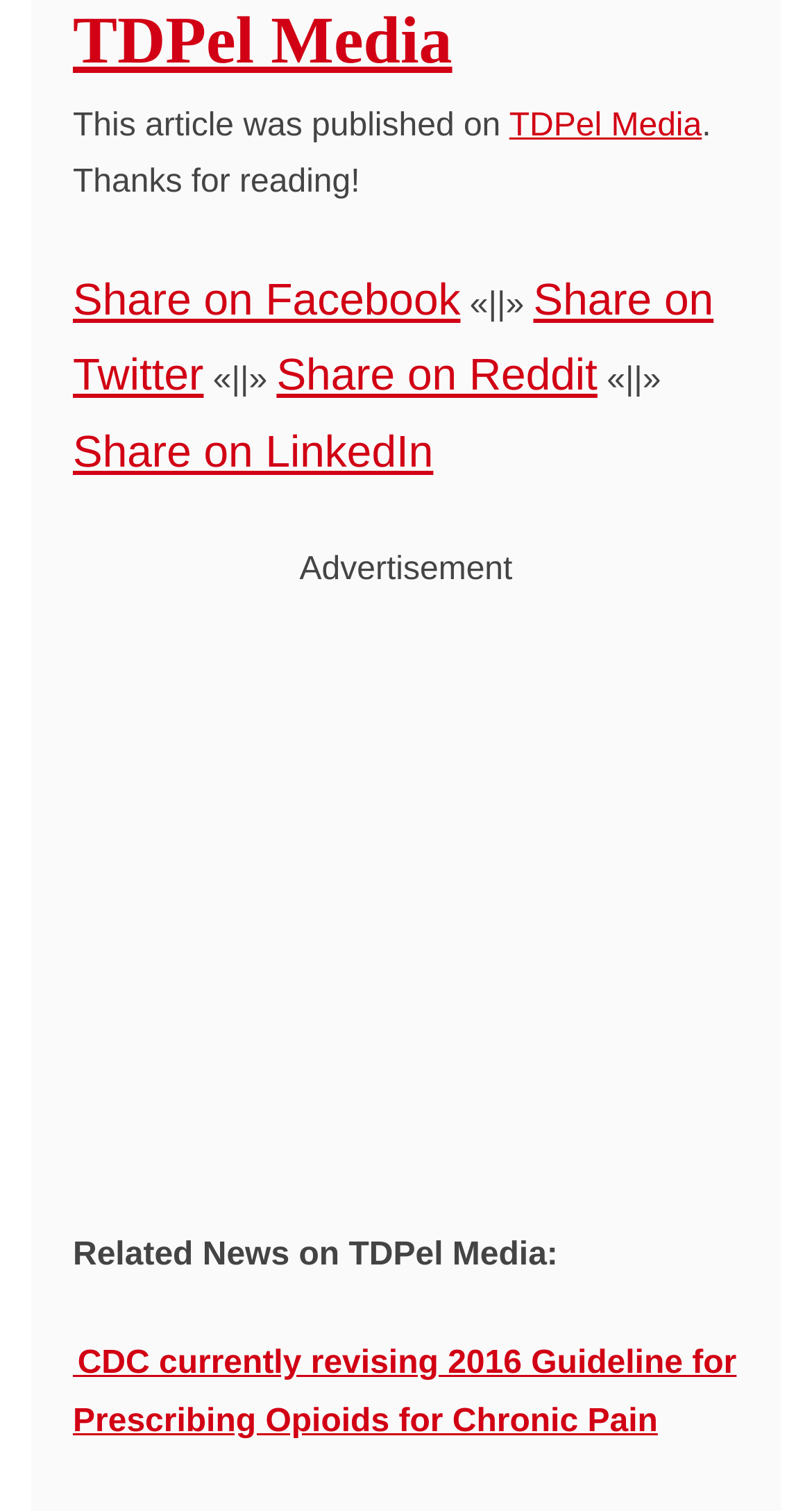What is the topic of the related news section?
Please use the image to provide a one-word or short phrase answer.

CDC and opioids